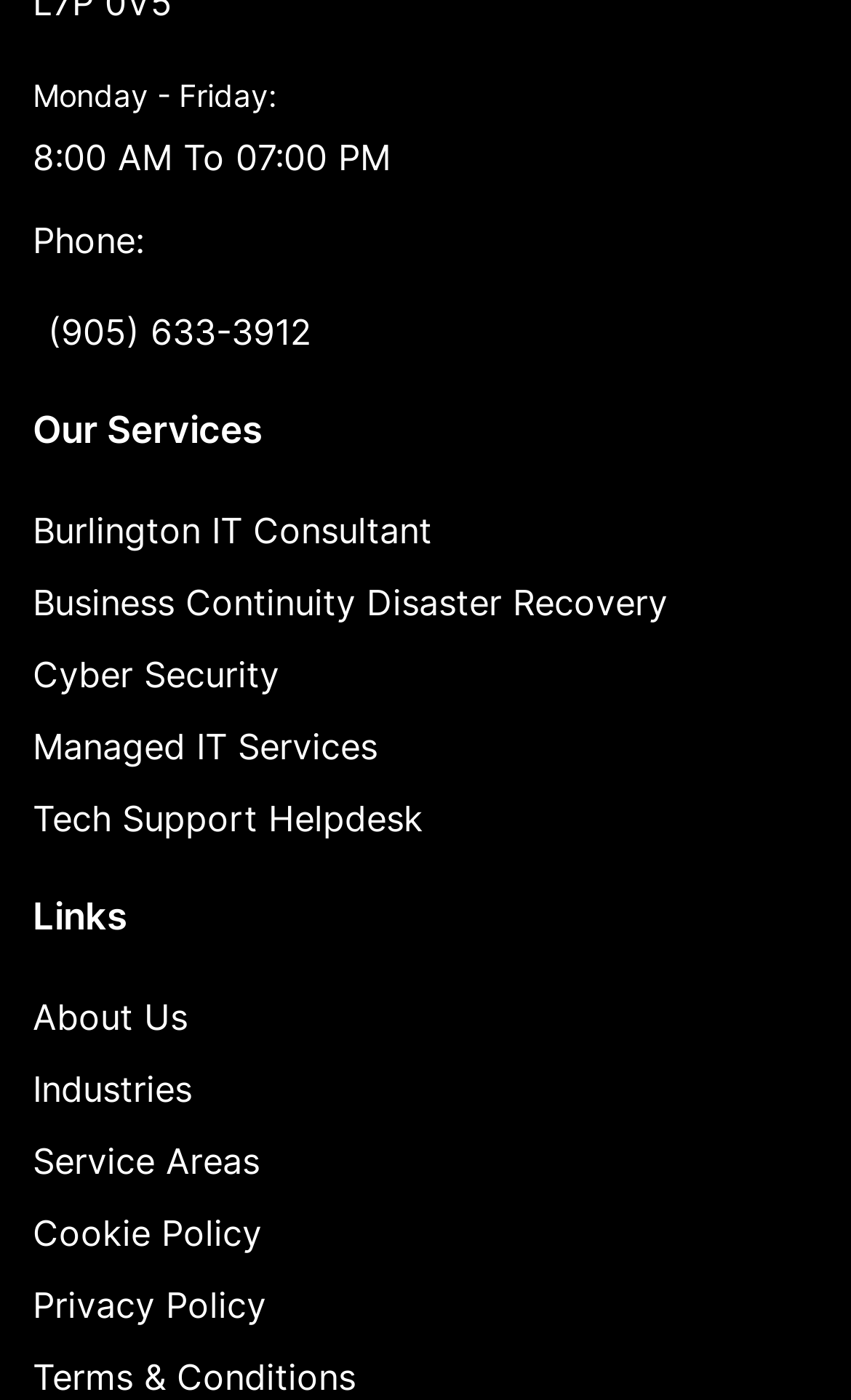What is the last link in the Links section?
Answer the question with a thorough and detailed explanation.

I looked at the link elements under the heading 'Links' and found that the last one is 'Privacy Policy', which is located at the bottom of the list.